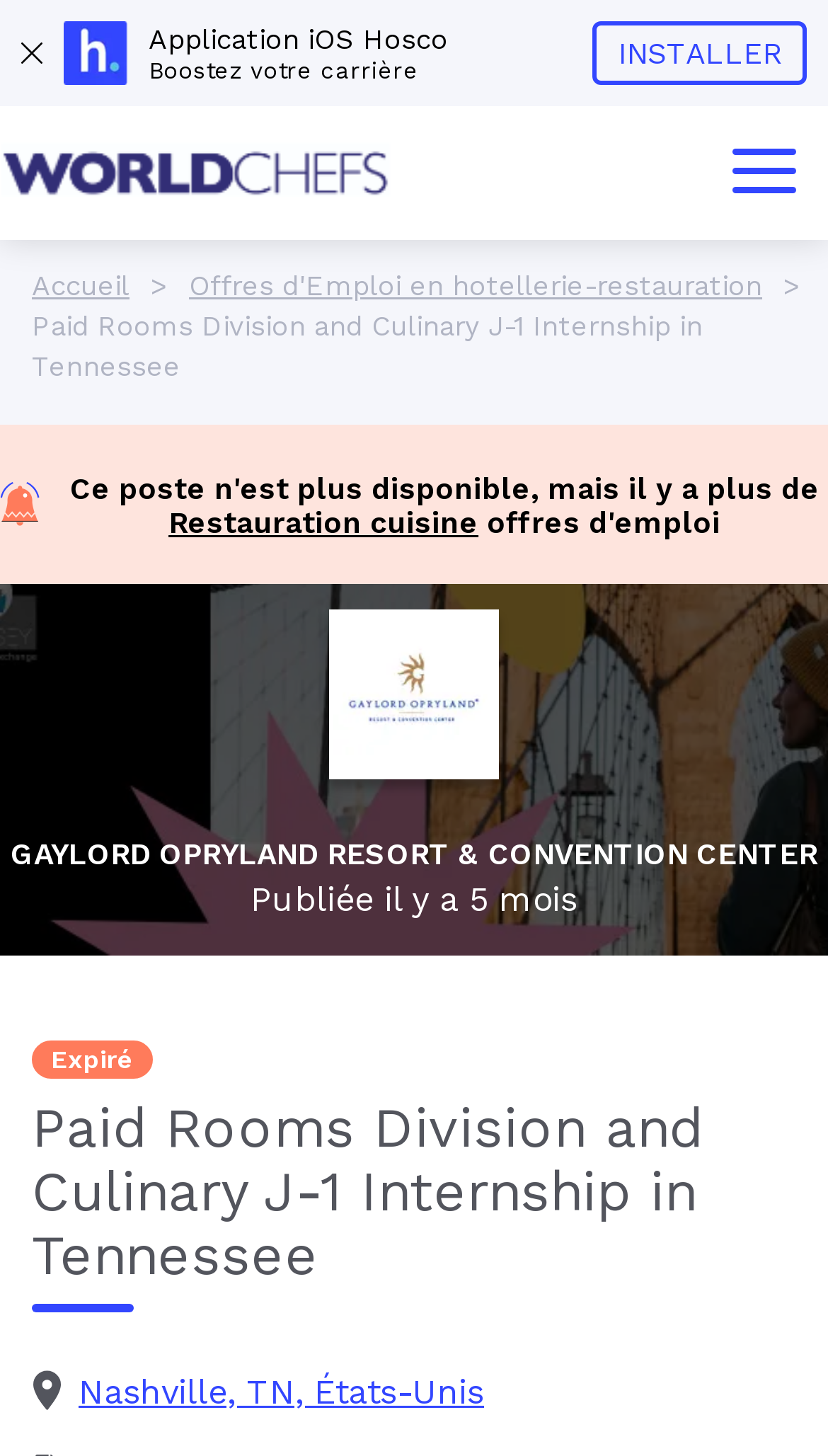Identify the bounding box coordinates for the region to click in order to carry out this instruction: "View jobs in Nashville". Provide the coordinates using four float numbers between 0 and 1, formatted as [left, top, right, bottom].

[0.095, 0.941, 0.585, 0.969]